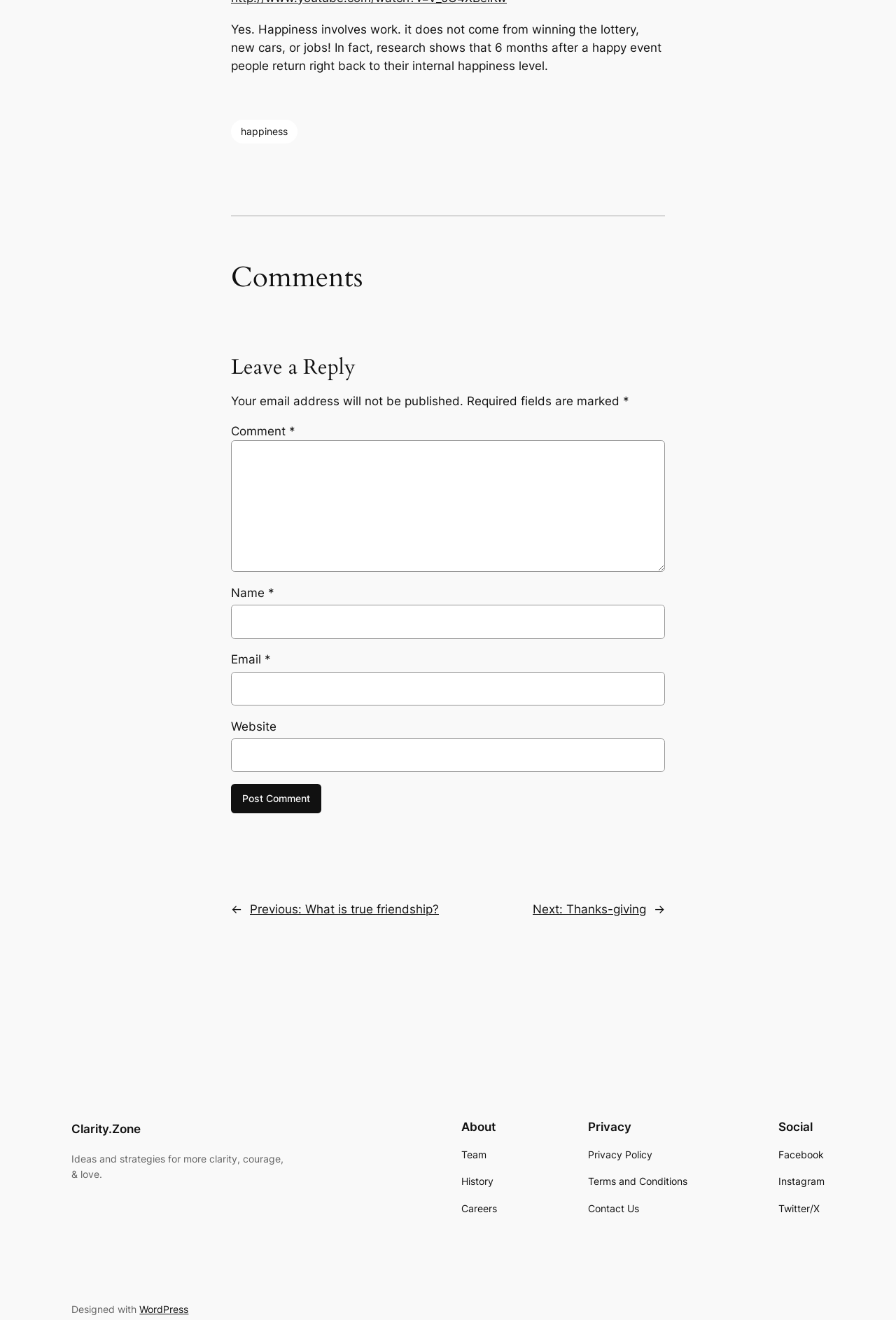Provide your answer to the question using just one word or phrase: What is the topic of the article?

Happiness